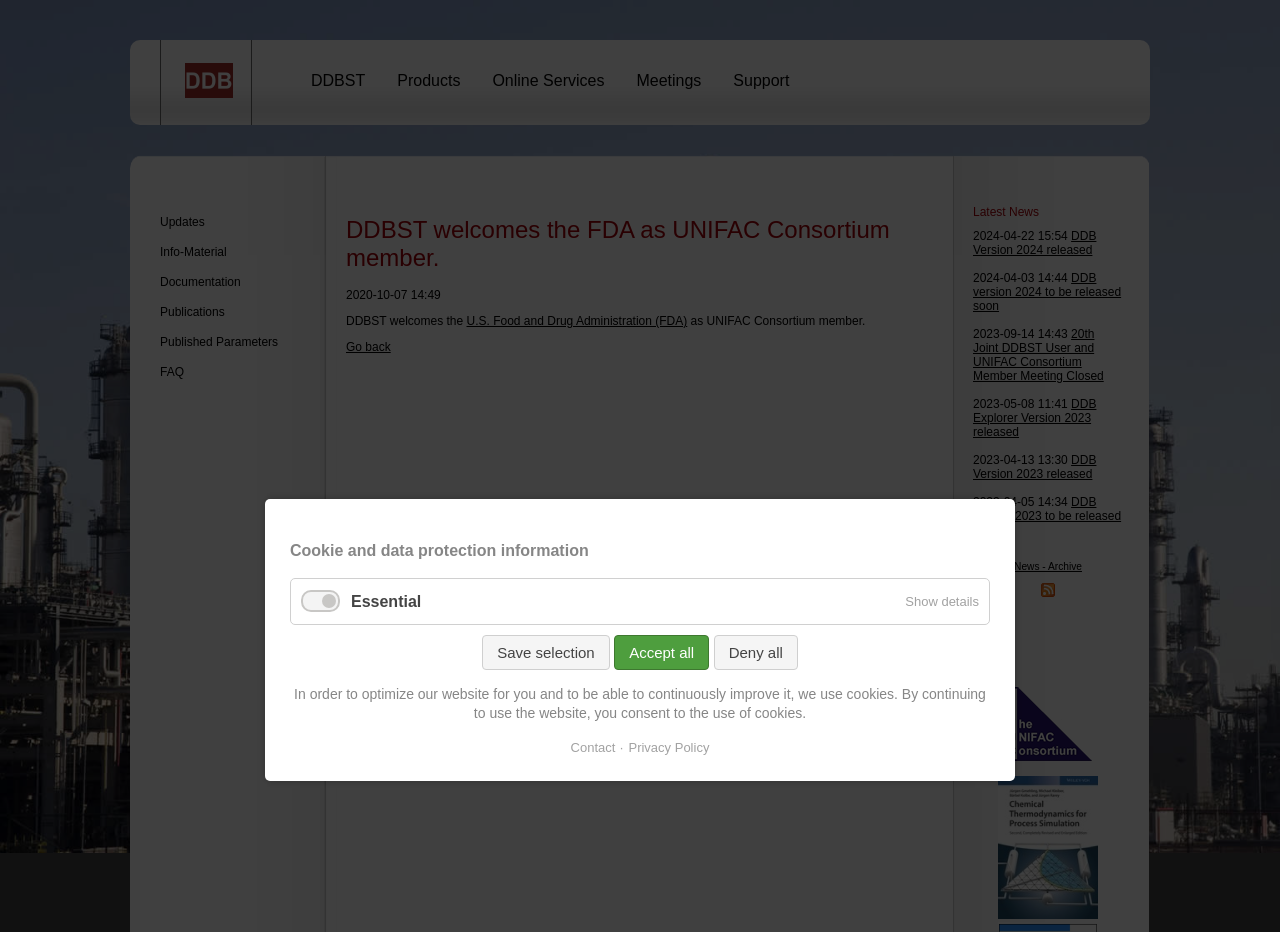What is the purpose of the cookies on this website? Refer to the image and provide a one-word or short phrase answer.

To optimize the website